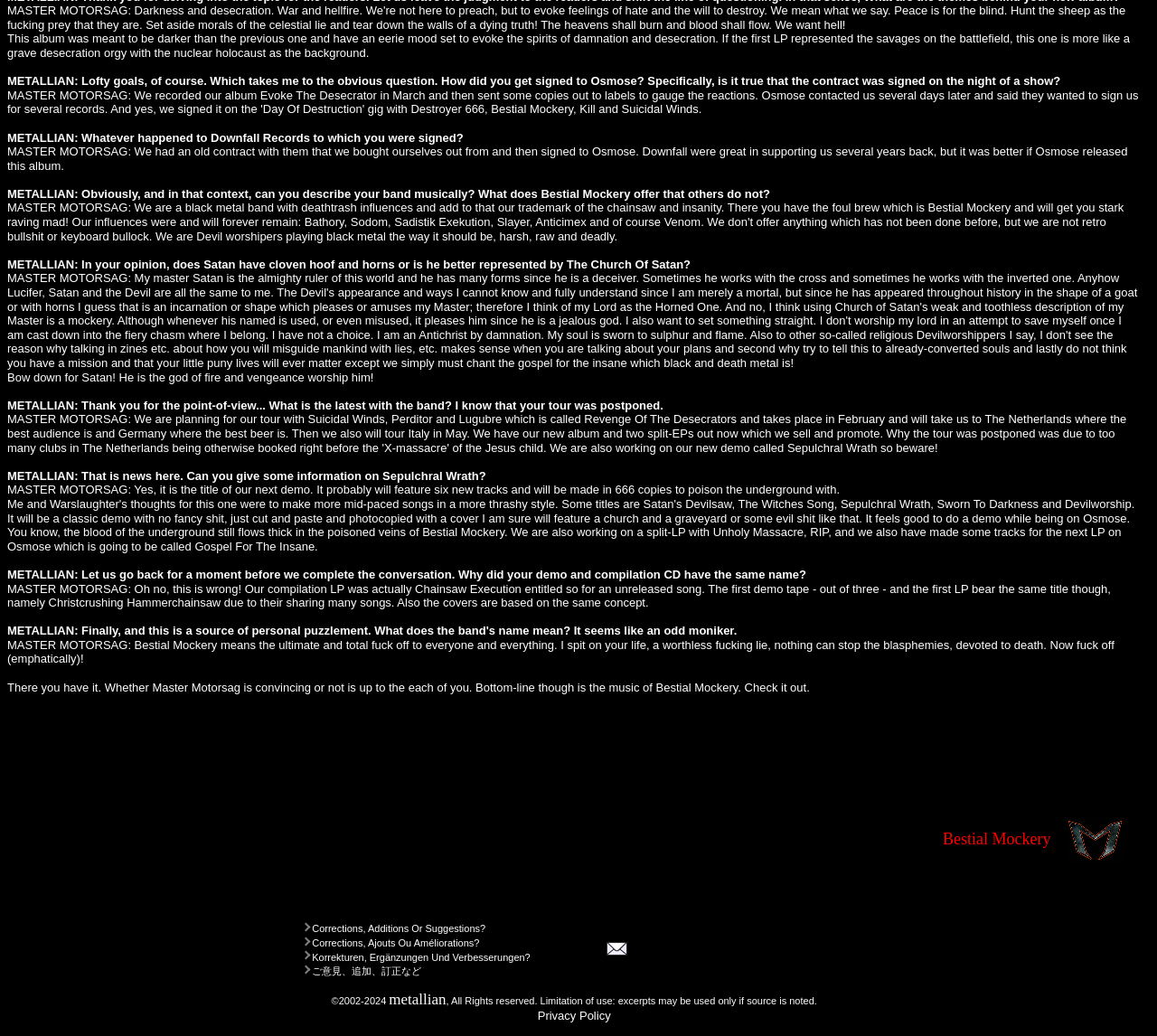Provide a single word or phrase to answer the given question: 
What is the name of the band being interviewed?

Bestial Mockery